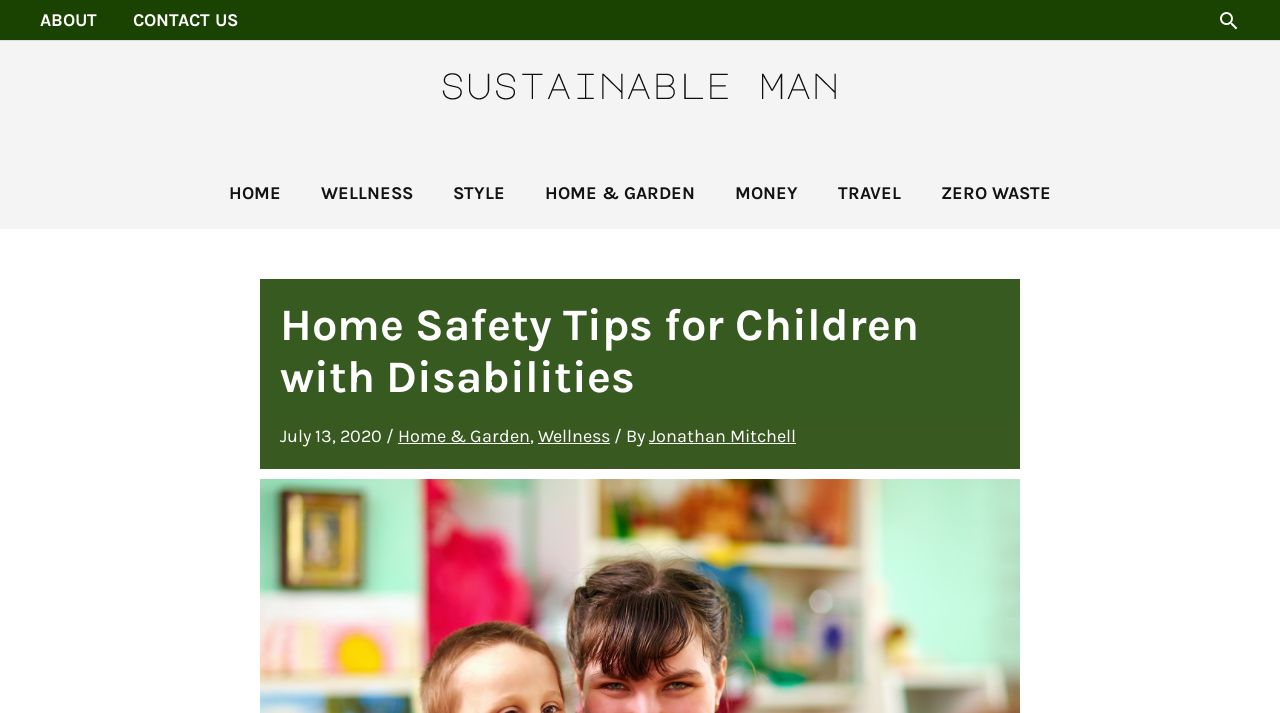Determine the bounding box coordinates of the clickable element necessary to fulfill the instruction: "view wellness articles". Provide the coordinates as four float numbers within the 0 to 1 range, i.e., [left, top, right, bottom].

[0.42, 0.596, 0.477, 0.627]